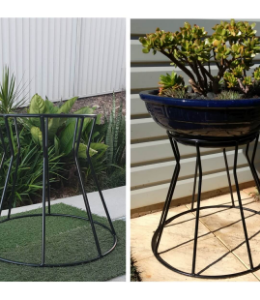Formulate a detailed description of the image content.

This image showcases two distinct metal structures designed for plant display or decorative purposes. On the left, we see a simple, open-frame planter stand crafted from black metal, featuring a minimalist design that allows for ample air circulation around the plants. The stand is positioned on a grassy surface, with lush greenery in the background, enhancing its outdoor appeal.

On the right, there is a more refined version of a planter stand, also in black metal, holding a round ceramic pot filled with vibrant succulent plants. This arrangement is set against a wooden surface, suggesting an indoor or patio setting that adds a touch of elegance to the overall aesthetic. The contrast in designs between the two stands highlights the versatility of metal fabrication, showcasing the ability to create both functional and decorative items for plant lovers.